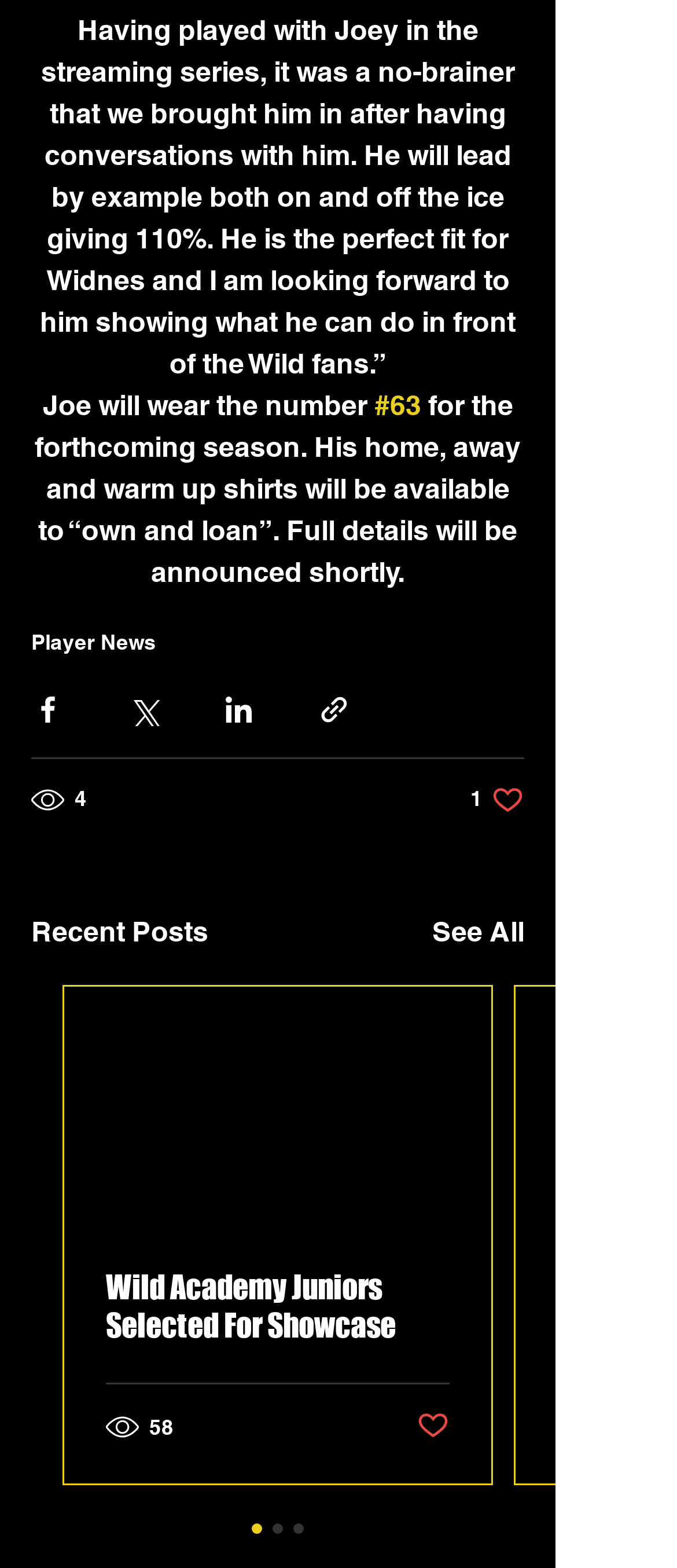Could you indicate the bounding box coordinates of the region to click in order to complete this instruction: "Like the post".

[0.695, 0.499, 0.774, 0.521]